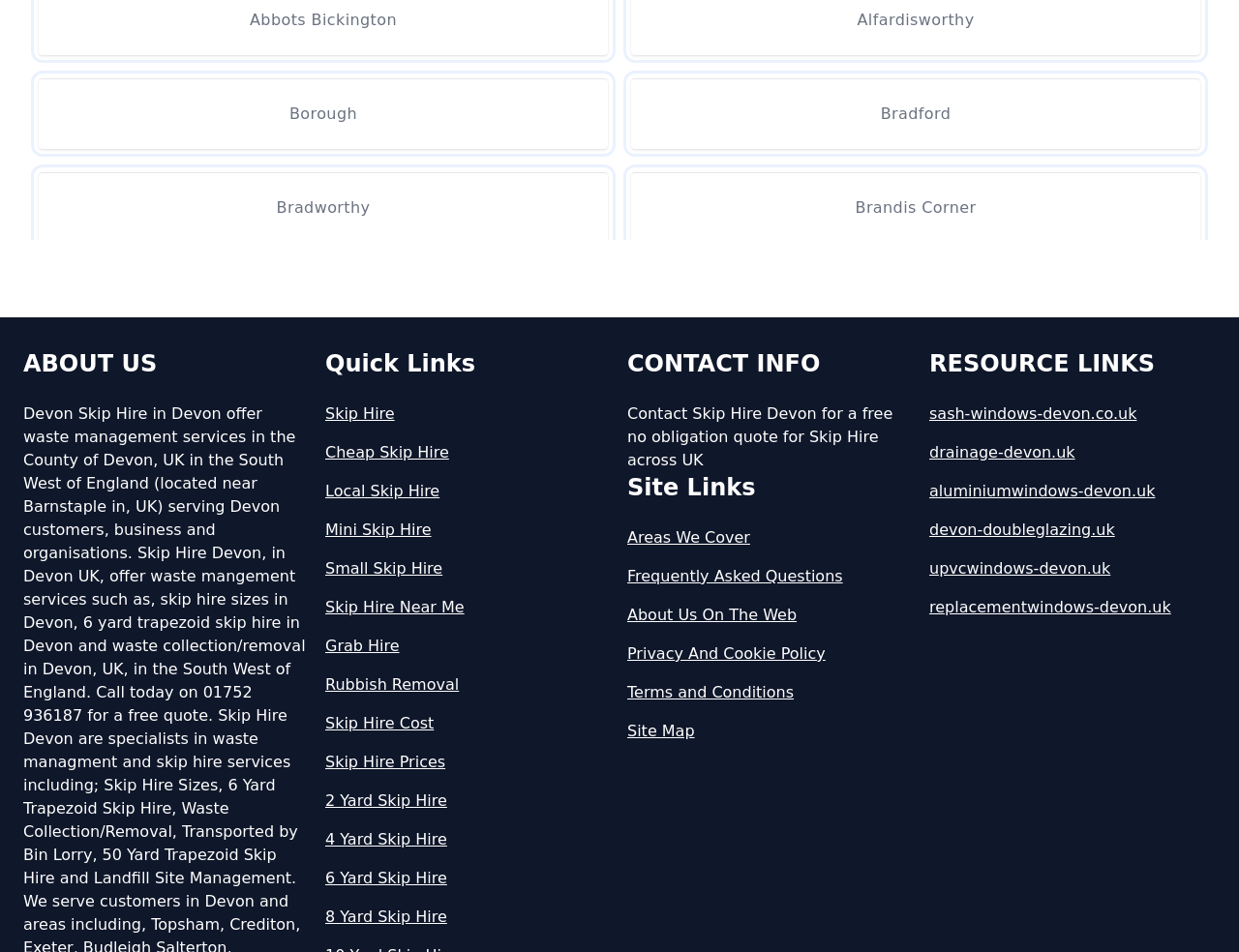Locate the bounding box coordinates of the element I should click to achieve the following instruction: "Get a quote for Skip Hire".

[0.506, 0.425, 0.721, 0.493]